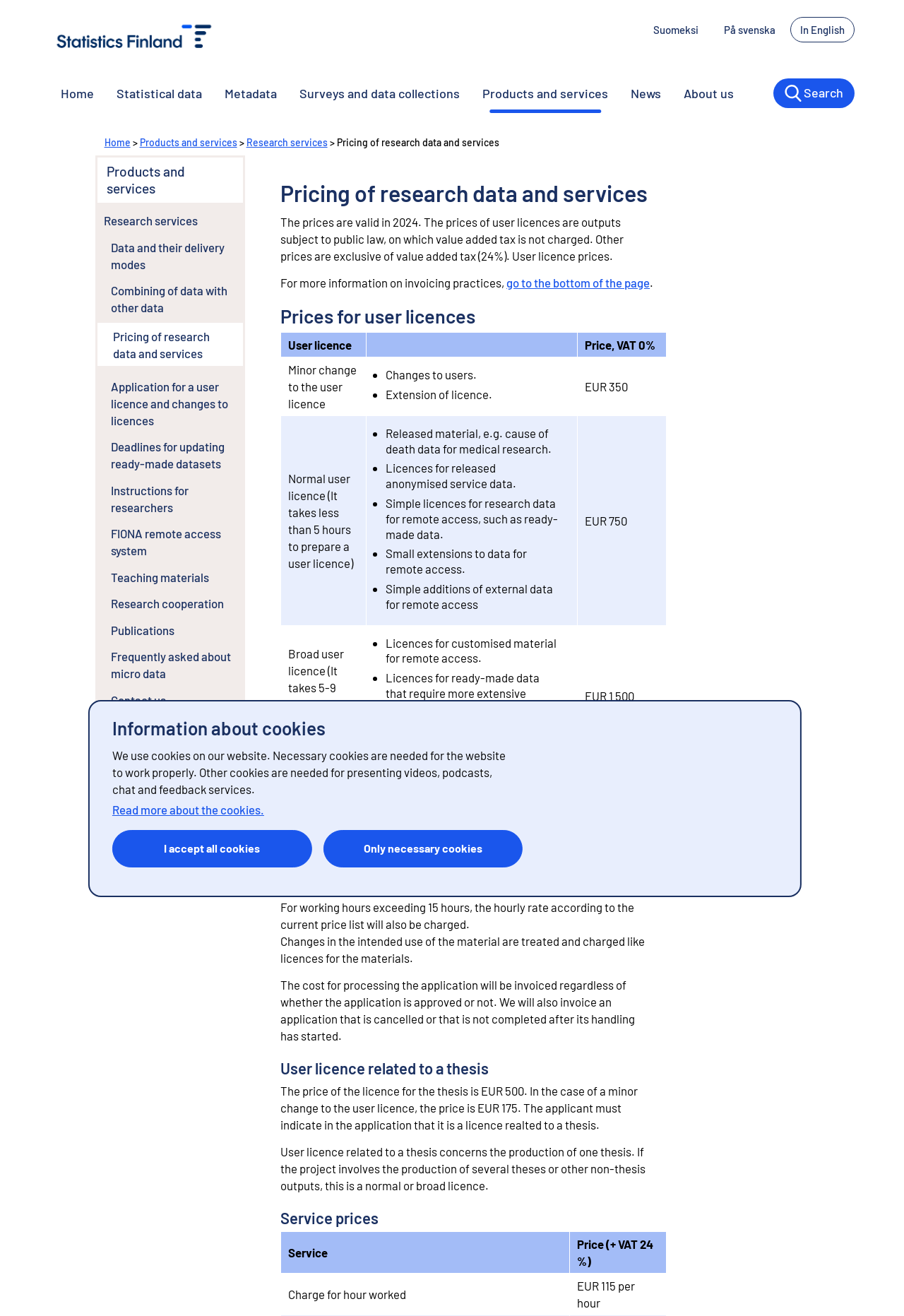Please provide the bounding box coordinates for the element that needs to be clicked to perform the following instruction: "Select language in English". The coordinates should be given as four float numbers between 0 and 1, i.e., [left, top, right, bottom].

[0.875, 0.013, 0.945, 0.032]